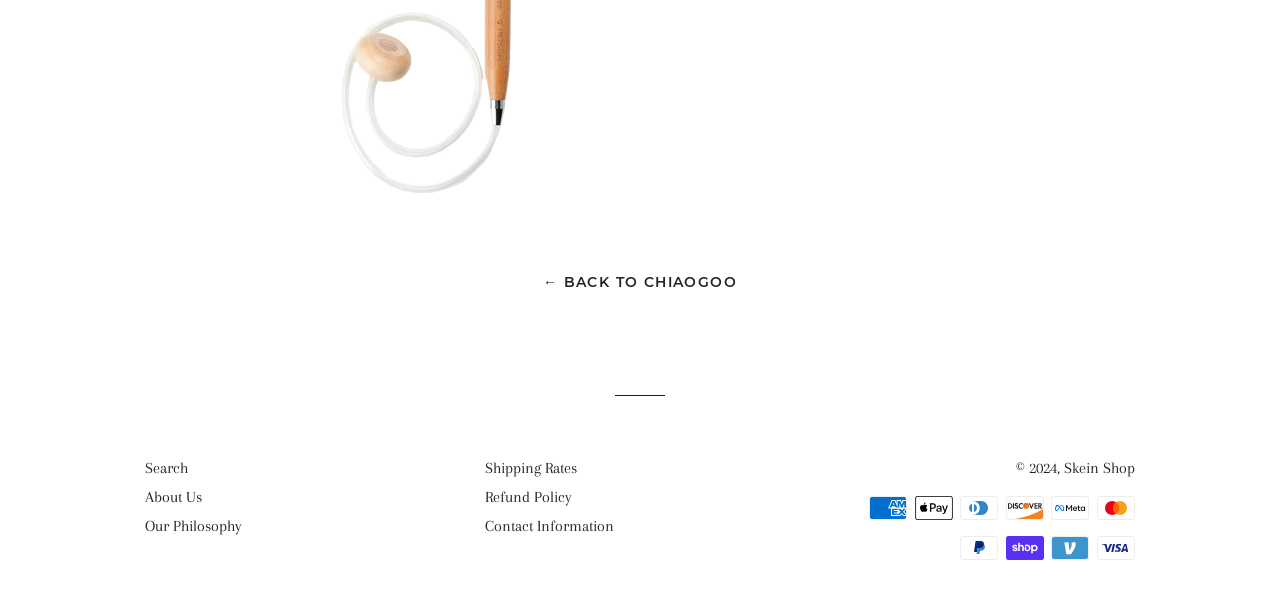Identify the bounding box coordinates of the region I need to click to complete this instruction: "search".

[0.113, 0.759, 0.147, 0.789]